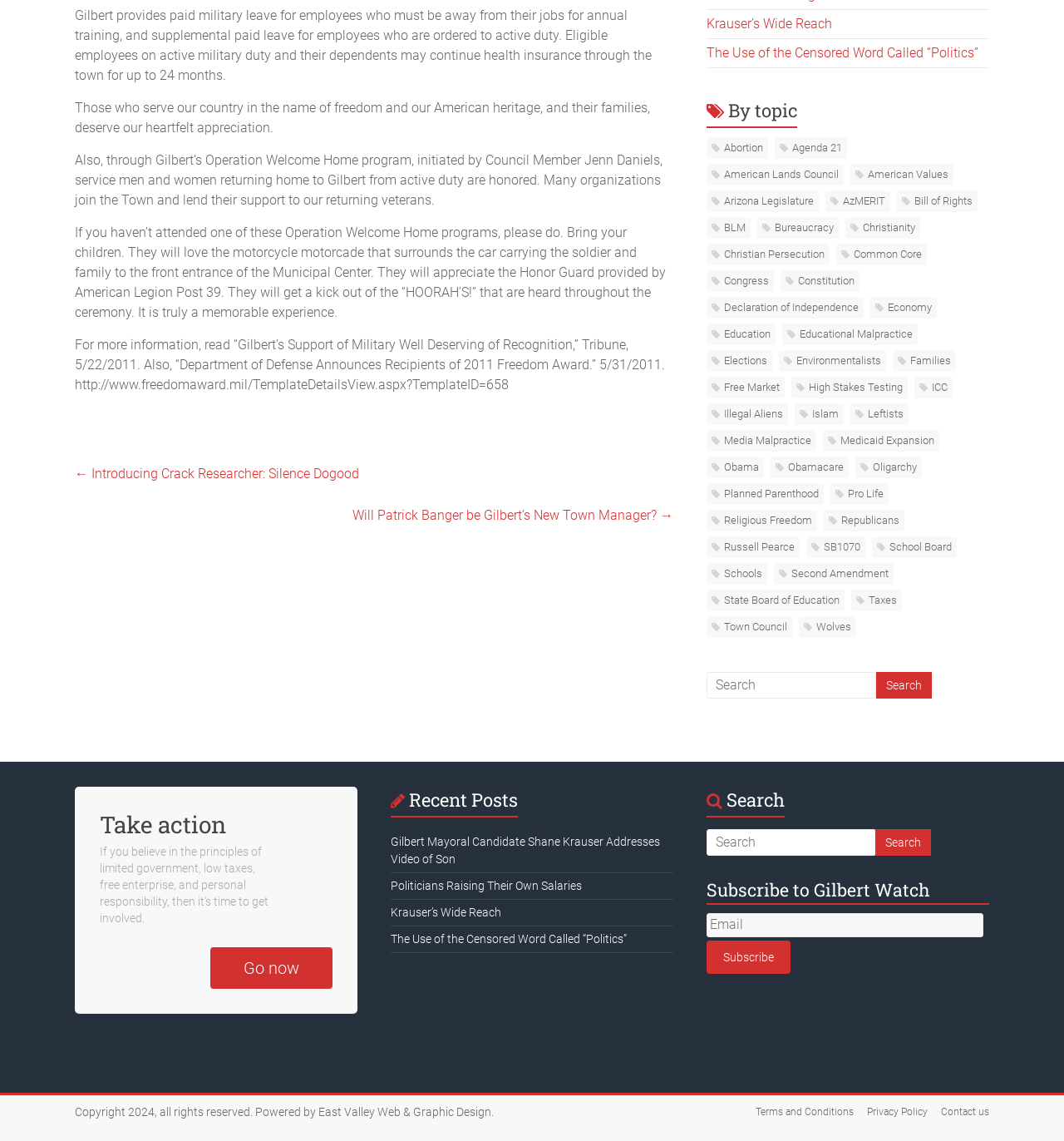Identify the coordinates of the bounding box for the element described below: "Russell Pearce". Return the coordinates as four float numbers between 0 and 1: [left, top, right, bottom].

[0.664, 0.47, 0.752, 0.489]